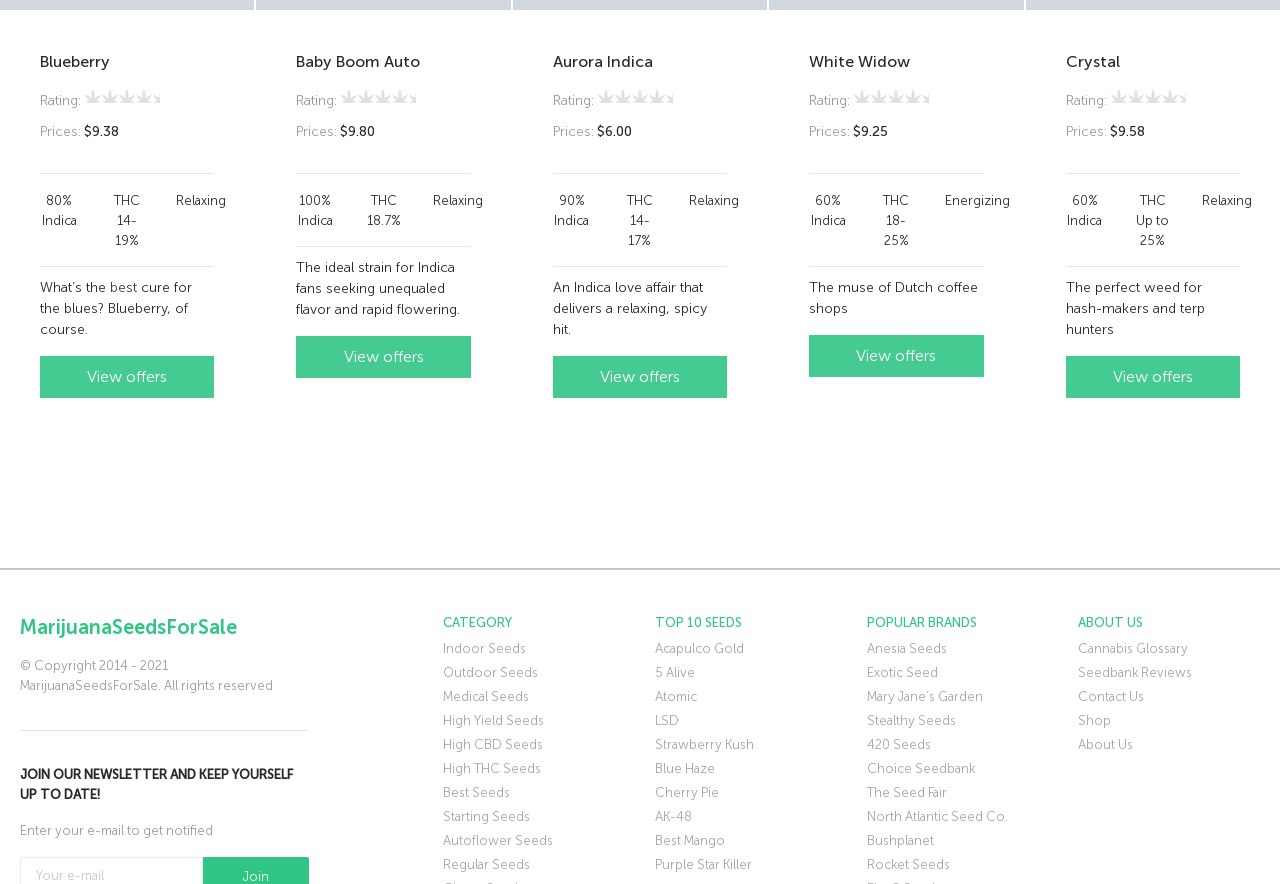How many categories are listed?
Please look at the screenshot and answer using one word or phrase.

10